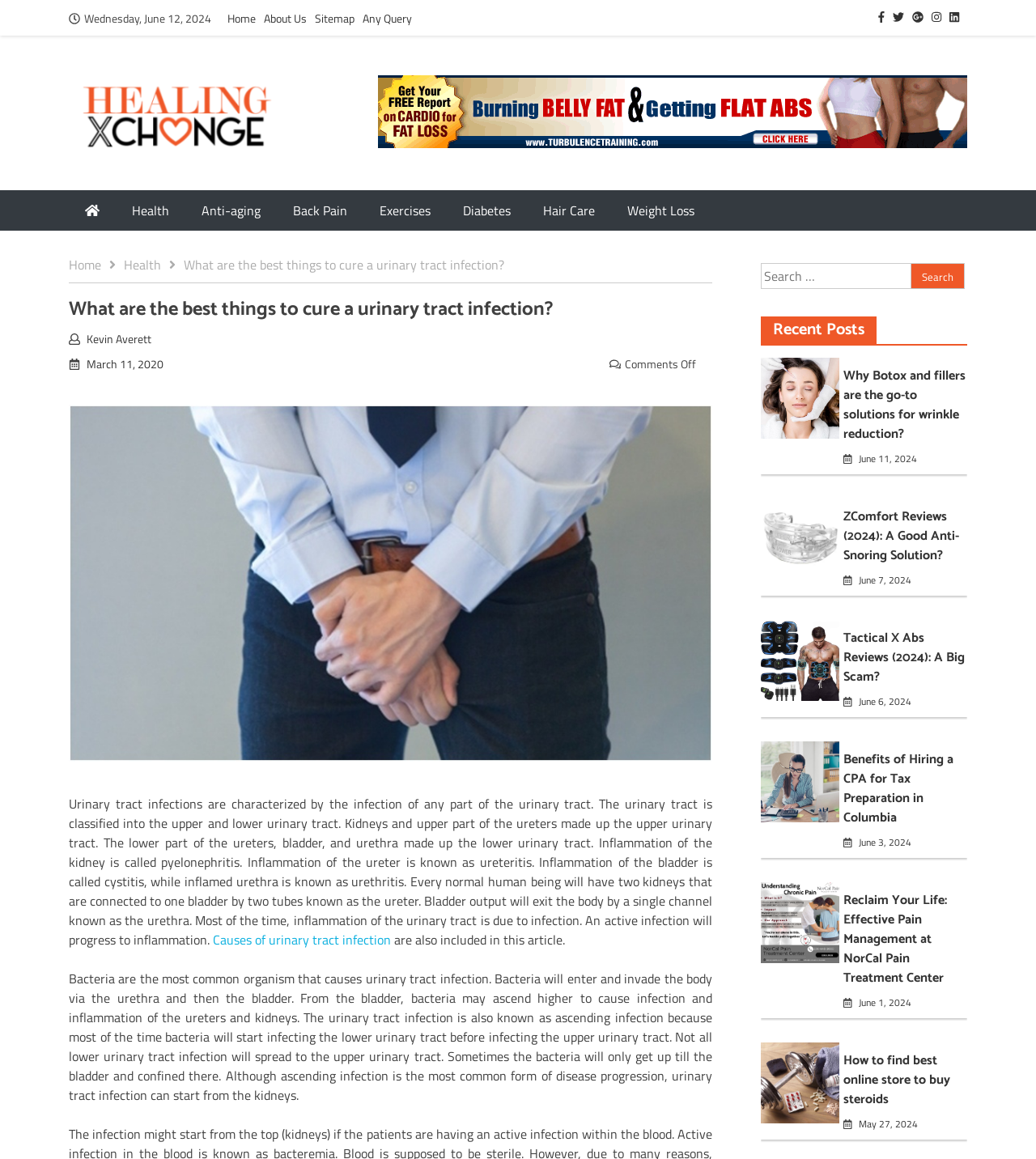Identify the bounding box coordinates of the region that should be clicked to execute the following instruction: "Check recent post 'Why Botox and fillers are the go-to solutions for wrinkle reduction?'".

[0.814, 0.316, 0.934, 0.383]